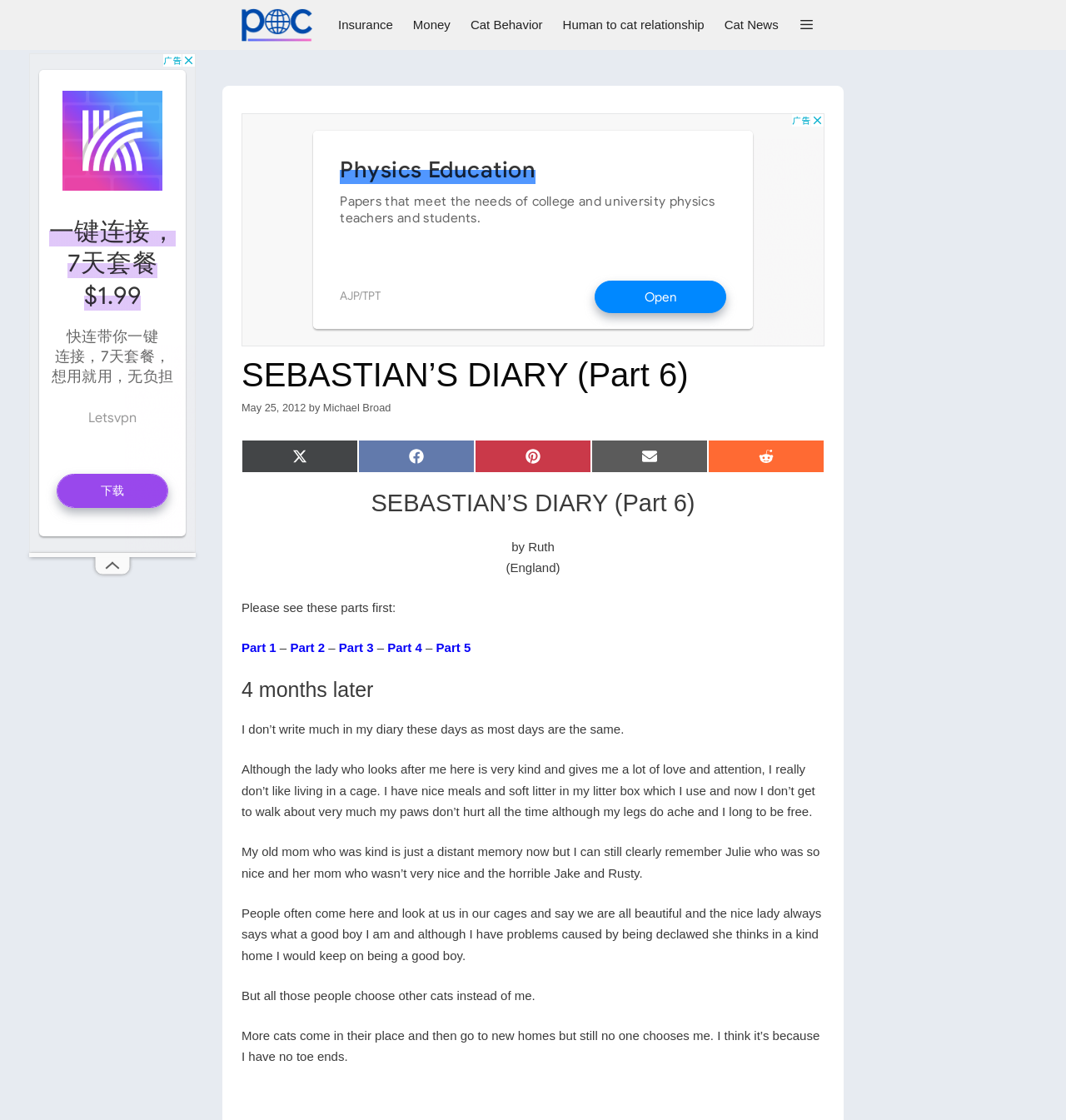Locate and extract the headline of this webpage.

SEBASTIAN’S DIARY (Part 6)